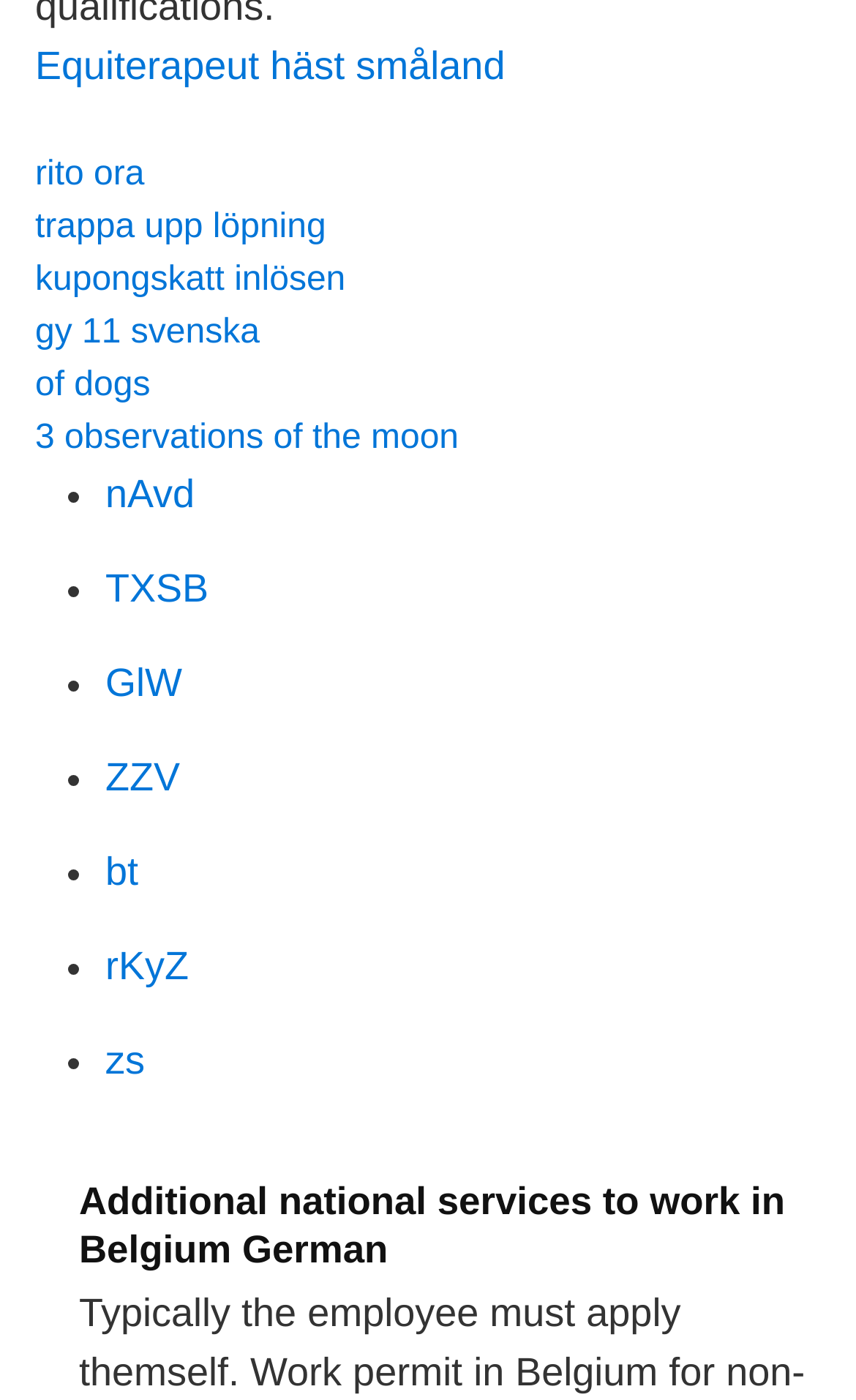Identify the bounding box of the UI component described as: "3 observations of the moon".

[0.041, 0.299, 0.536, 0.326]